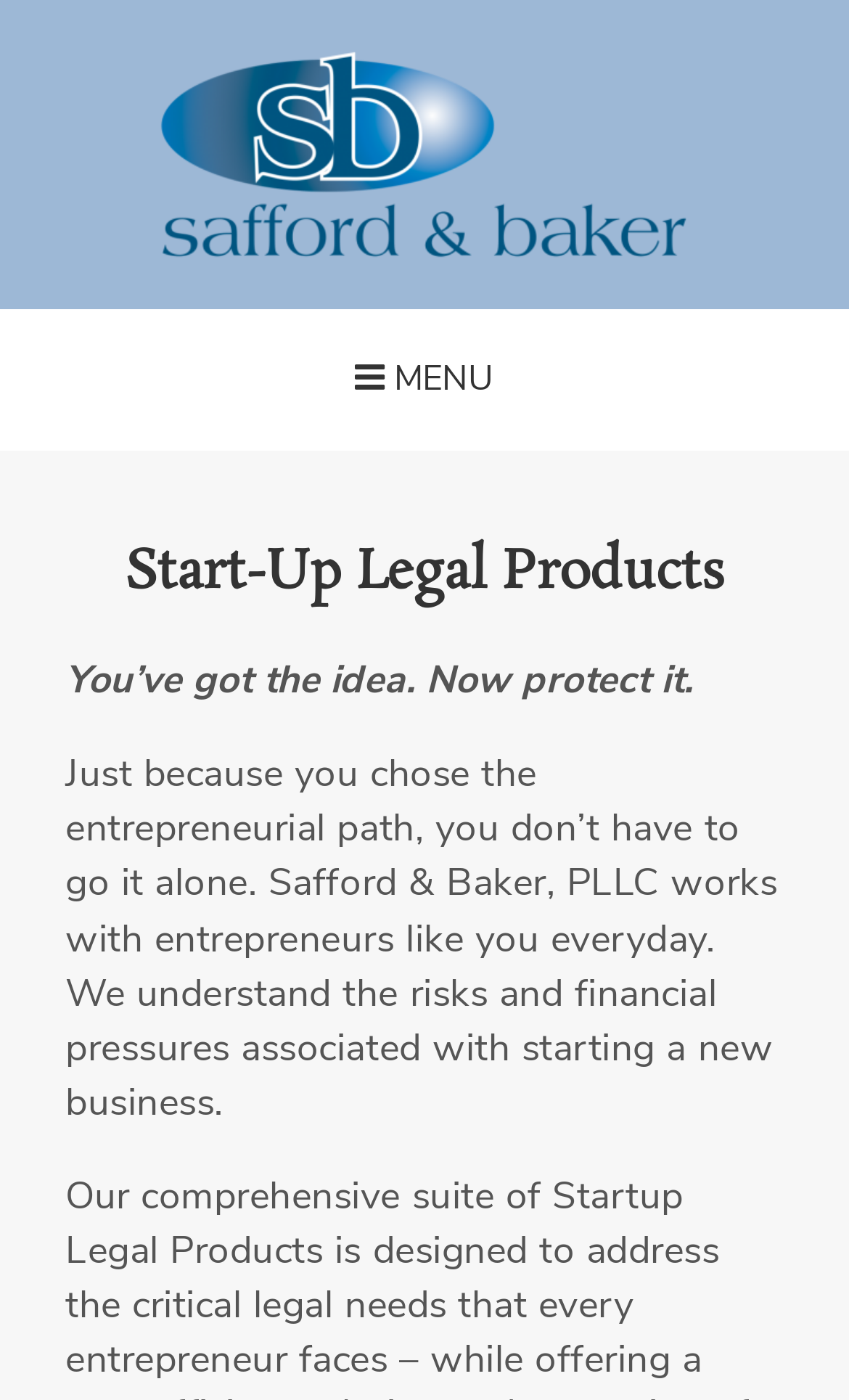What is the name of the law firm?
Using the image as a reference, answer the question in detail.

The name of the law firm can be determined by looking at the link element at the top of the page, which contains the text 'Safford & Baker'.